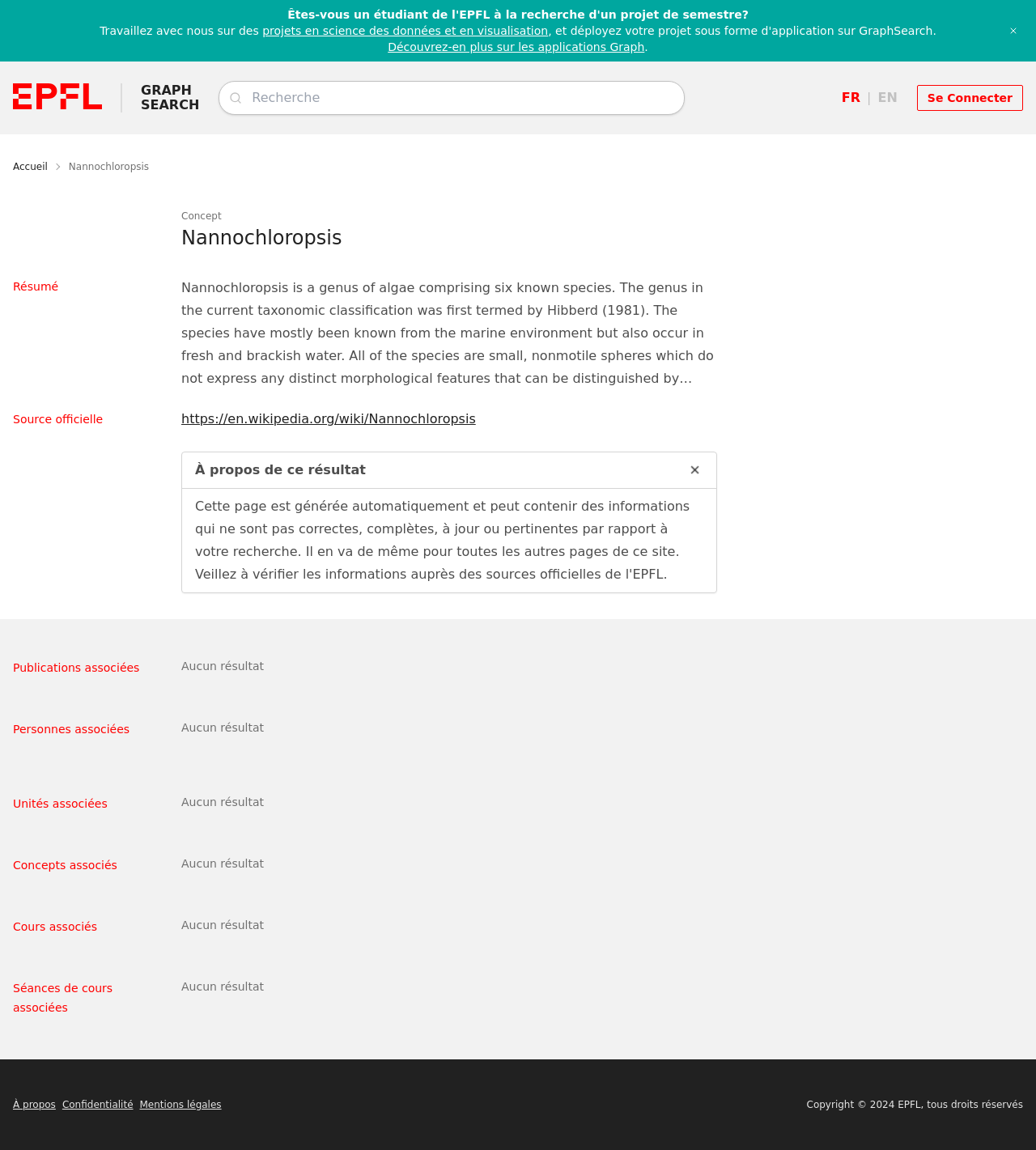Using the image as a reference, answer the following question in as much detail as possible:
How many species of Nannochloropsis are known?

The text on the page states 'Nannochloropsis is a genus of algae comprising six known species.', which indicates that there are six known species of Nannochloropsis.